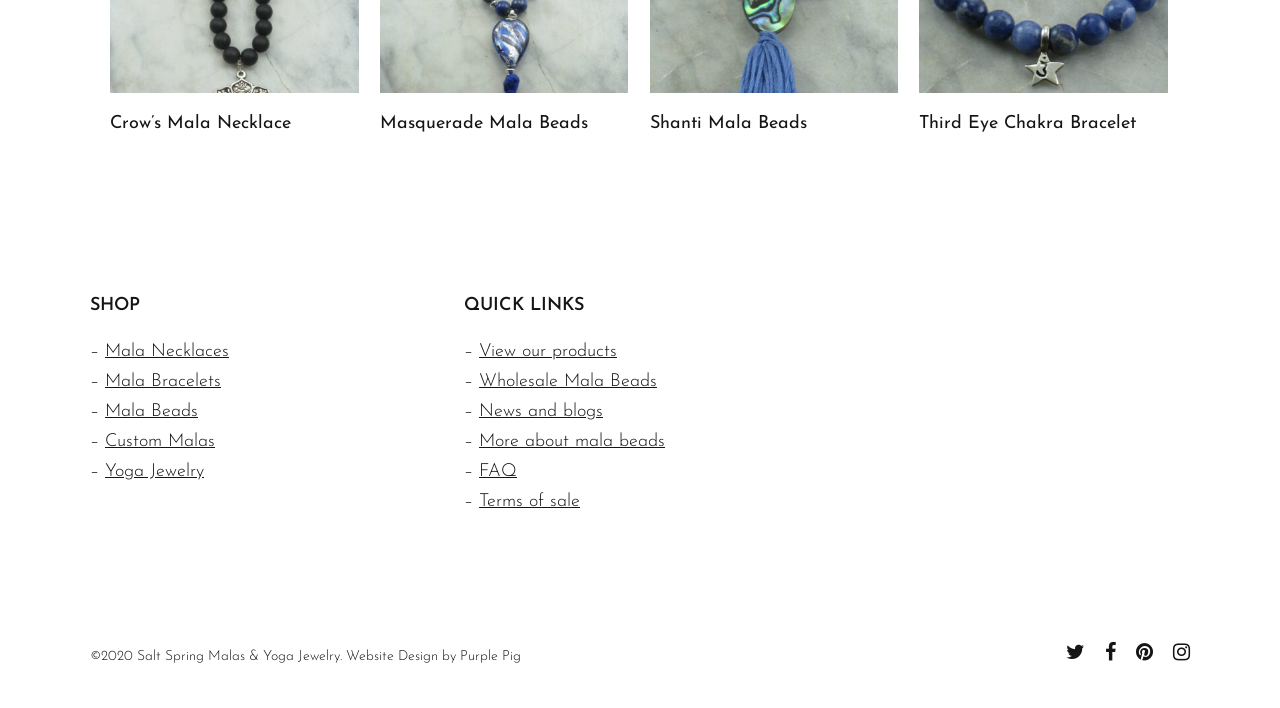What social media platforms are linked on this webpage?
Using the image, elaborate on the answer with as much detail as possible.

At the bottom of the webpage, there are four social media icons, which correspond to Facebook, Twitter, Instagram, and LinkedIn, indicating that the company has a presence on these platforms.